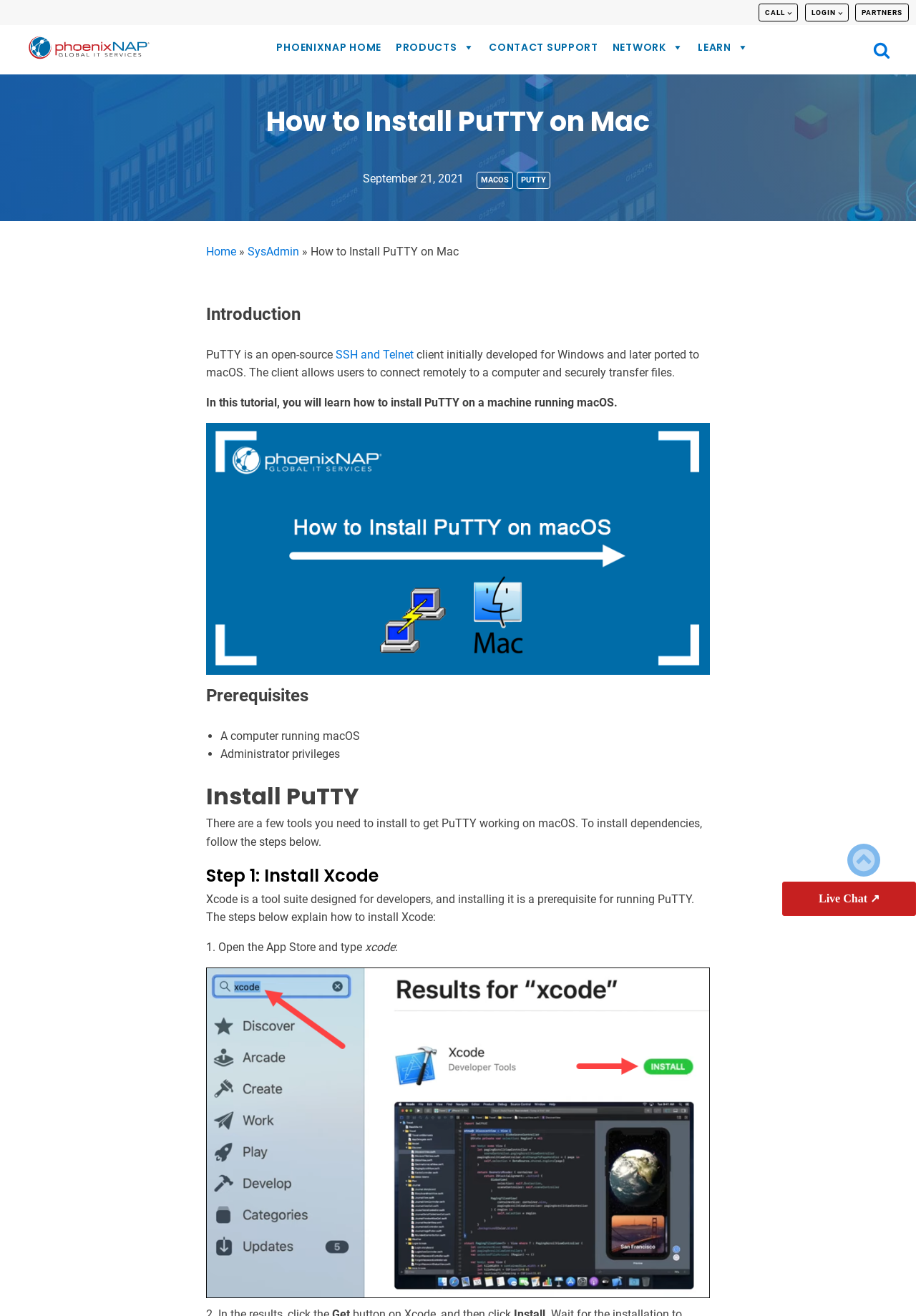Please identify the bounding box coordinates of the element I should click to complete this instruction: 'Click on the 'CALL' link'. The coordinates should be given as four float numbers between 0 and 1, like this: [left, top, right, bottom].

[0.829, 0.003, 0.87, 0.016]